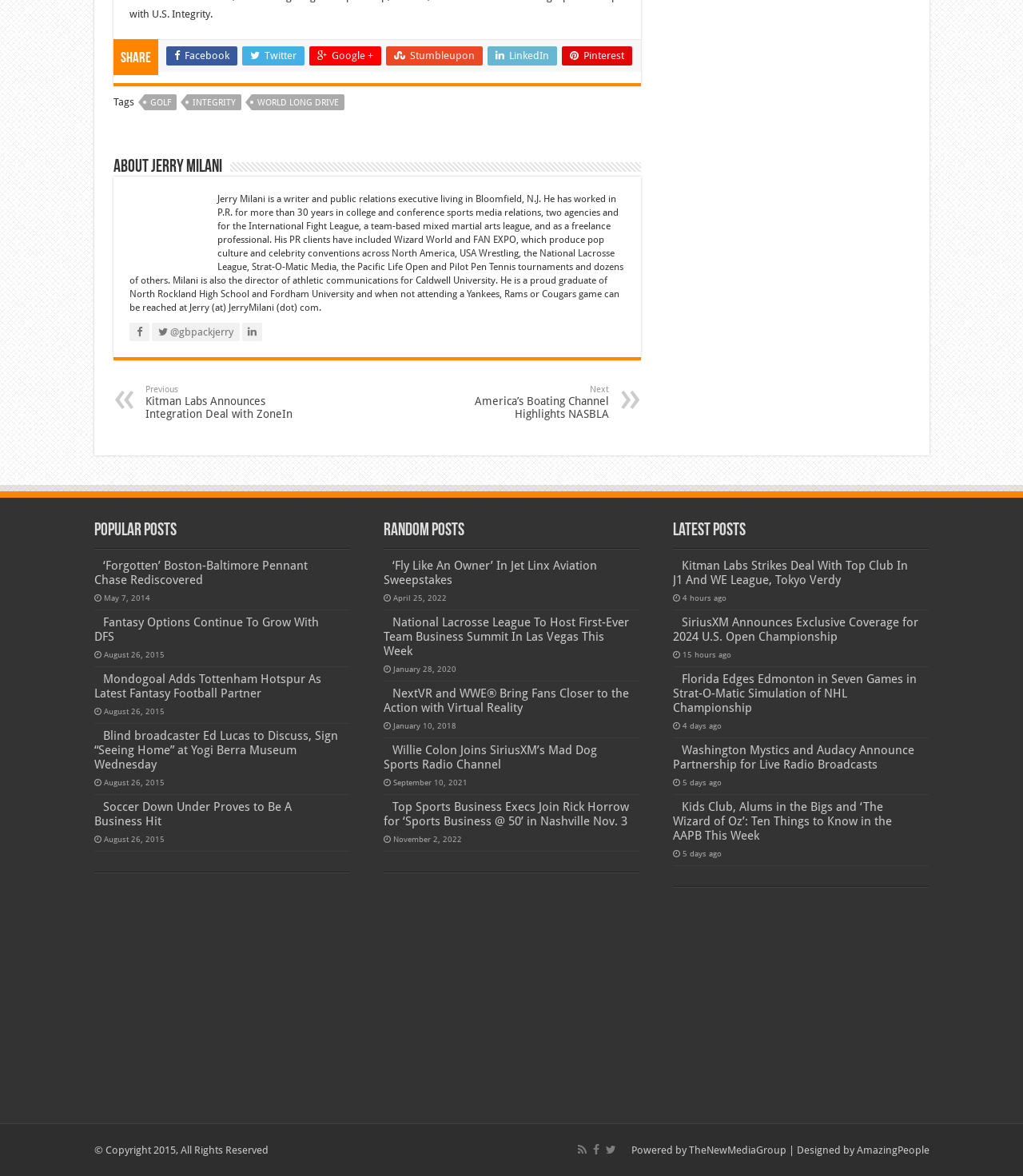Provide a single word or phrase to answer the given question: 
How many popular posts are listed on the webpage?

5